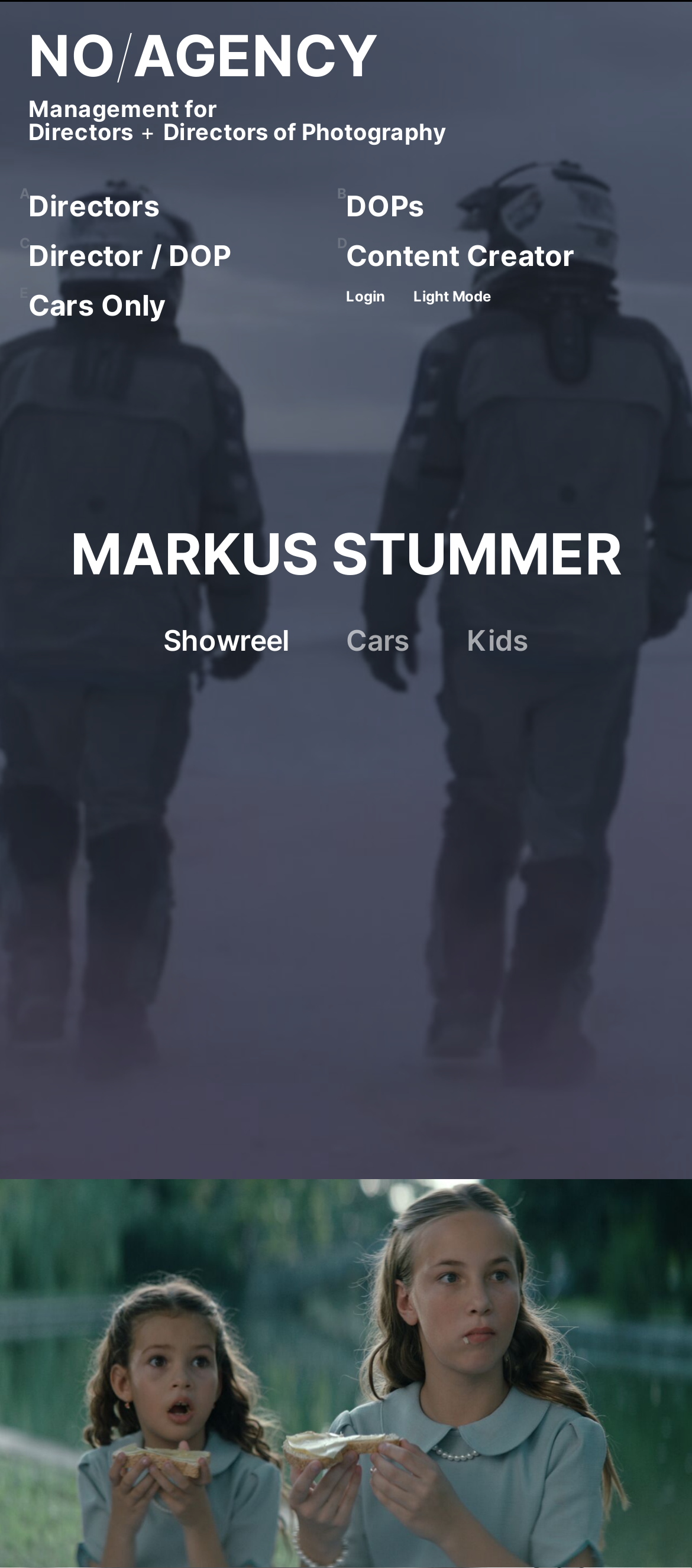Provide a single word or phrase to answer the given question: 
What is the text next to the 'B' icon?

DOPs